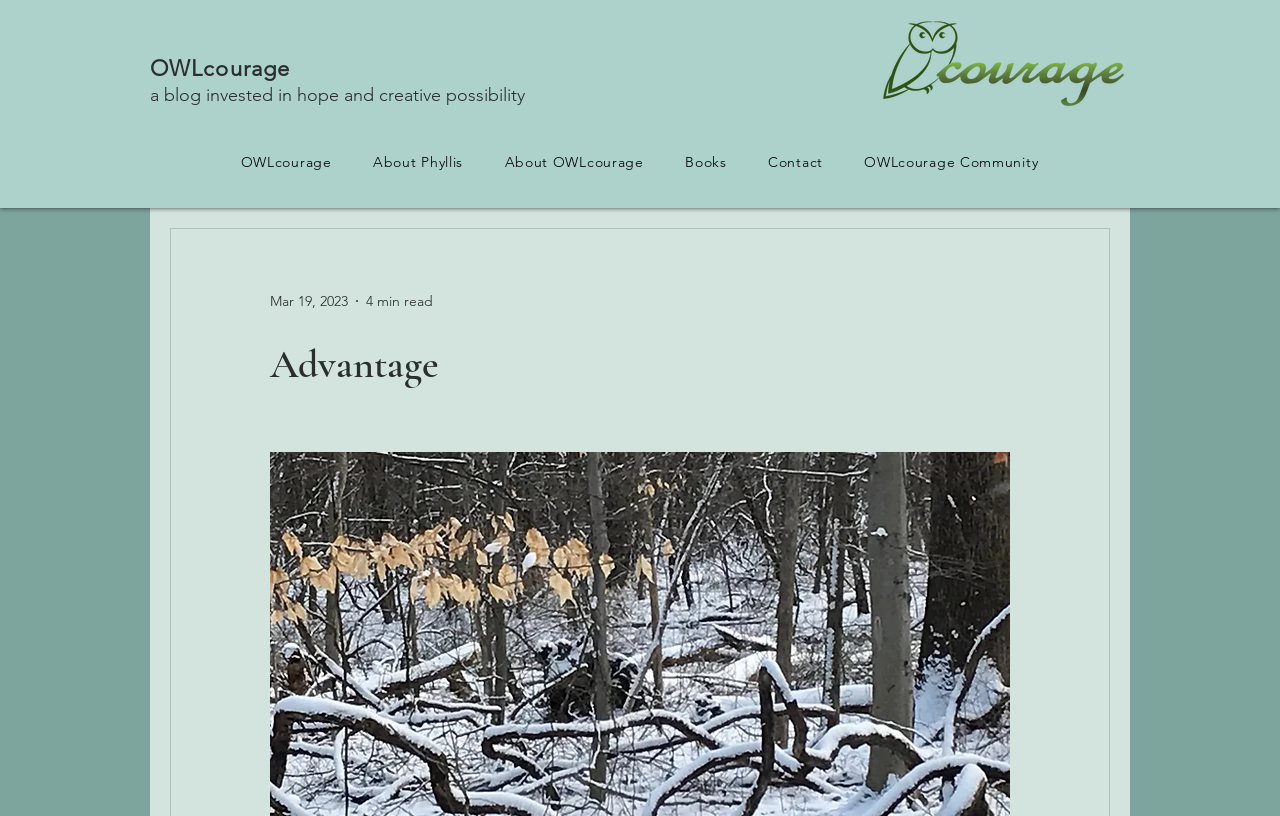Please use the details from the image to answer the following question comprehensively:
What is the name of the image on the webpage?

The name of the image on the webpage can be found in the image element, which is 'courageNew.png'. This image element is located on the top-right corner of the webpage and has a bounding box coordinate of [0.687, 0.021, 0.882, 0.134].